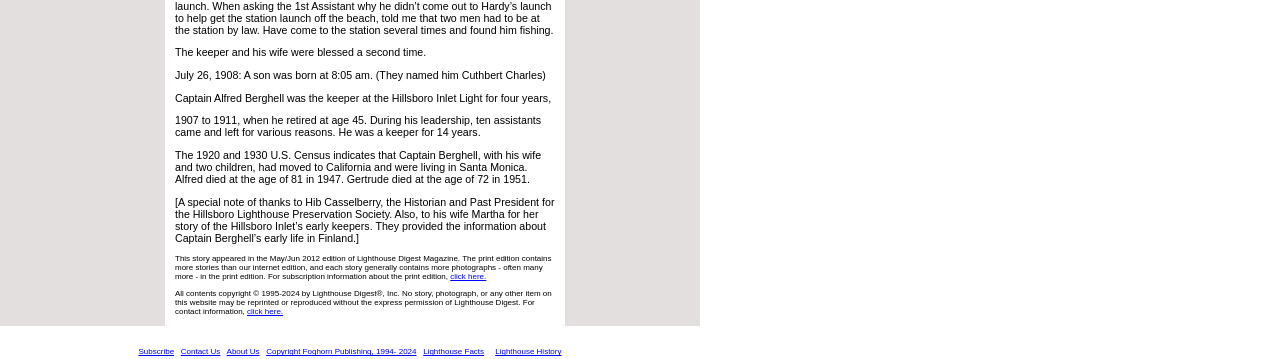Using the description "Lighthouse History", predict the bounding box of the relevant HTML element.

[0.387, 0.968, 0.439, 0.993]